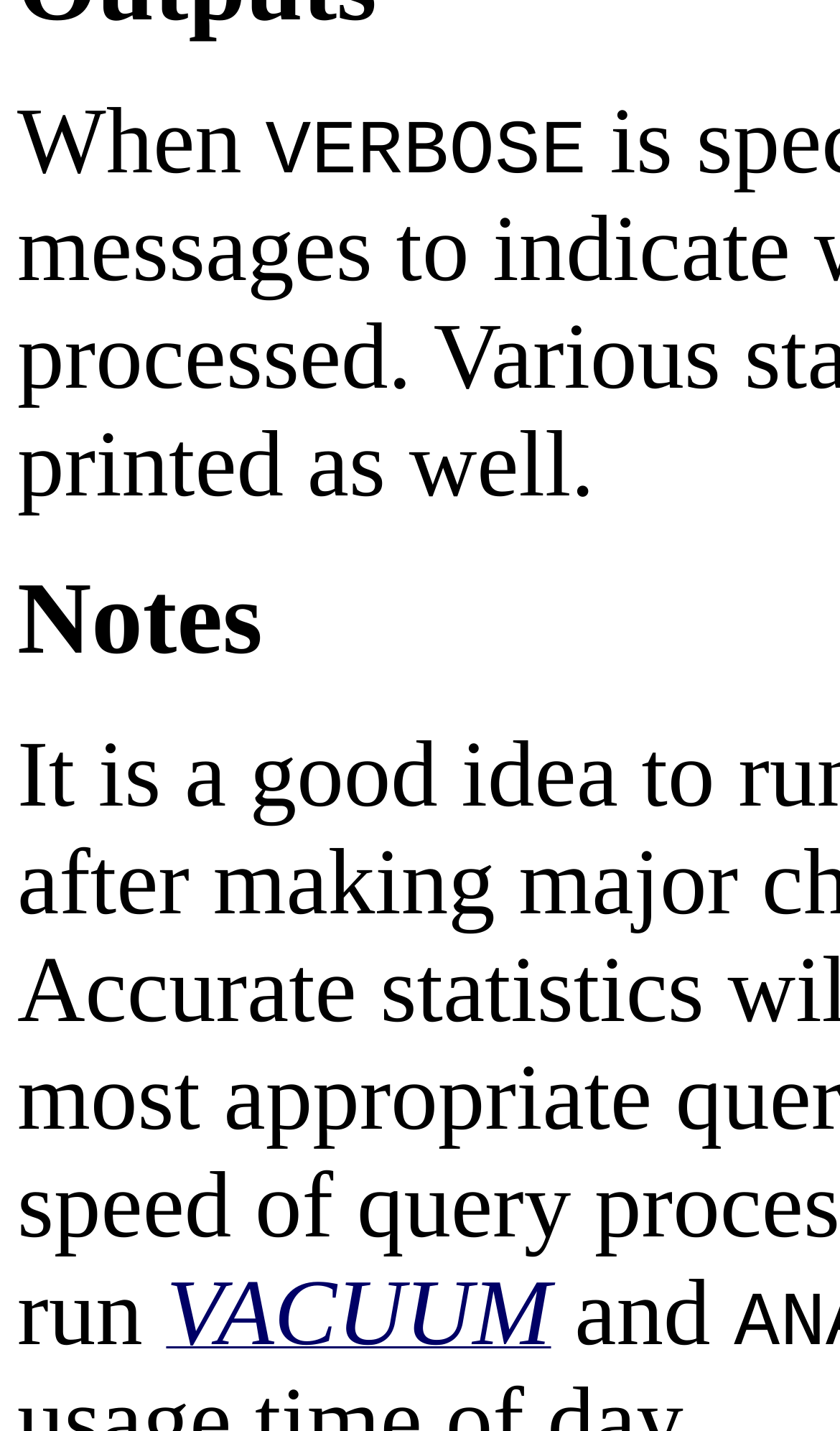Find the bounding box coordinates for the HTML element described in this sentence: "VACUUM". Provide the coordinates as four float numbers between 0 and 1, in the format [left, top, right, bottom].

[0.198, 0.919, 0.656, 0.945]